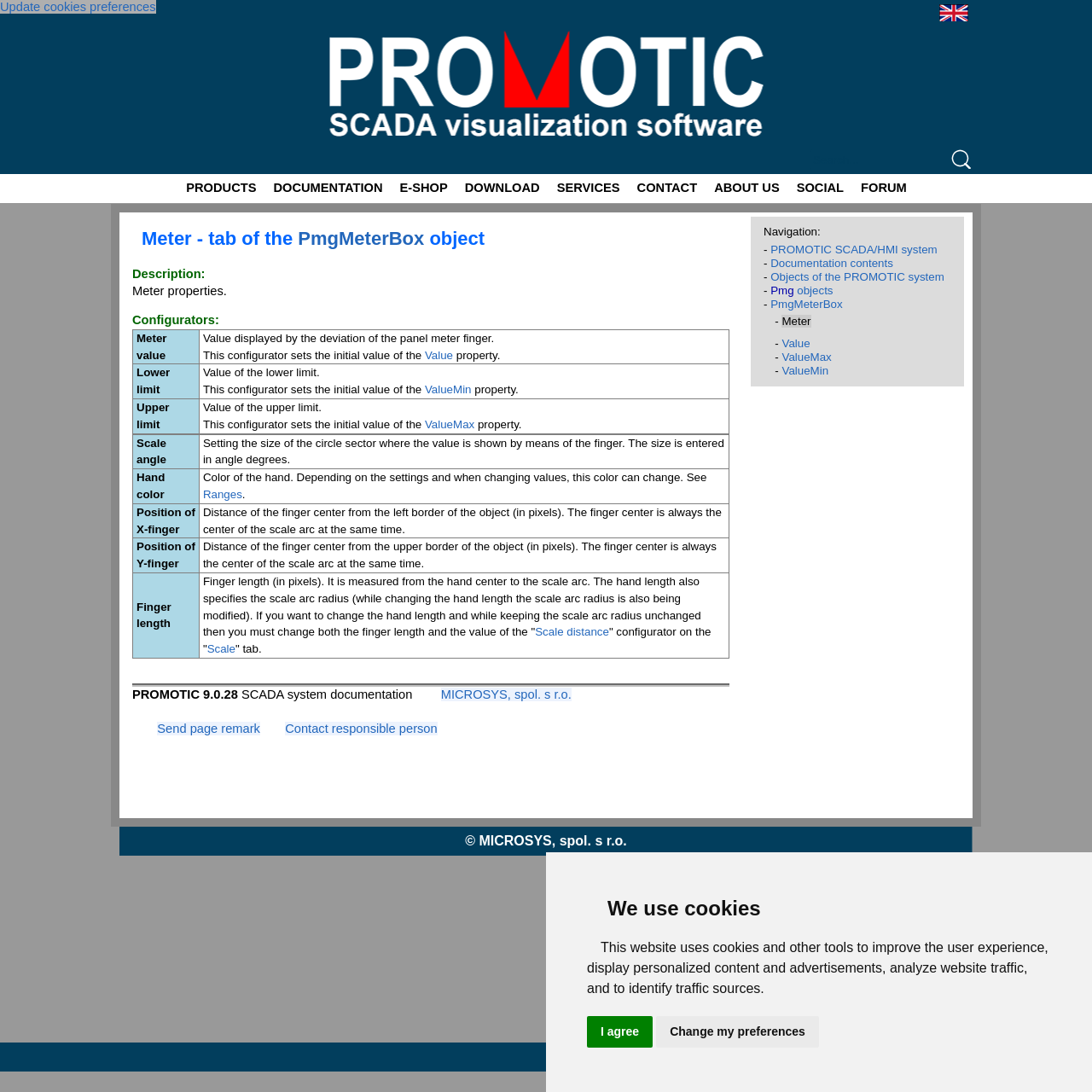Please examine the image and provide a detailed answer to the question: What is the purpose of the 'Meter value' configurator?

I found the answer by looking at the table under the 'Configurators:' heading, where it lists the different configurators, including 'Meter value', and its description says it sets the initial value of the Value property.